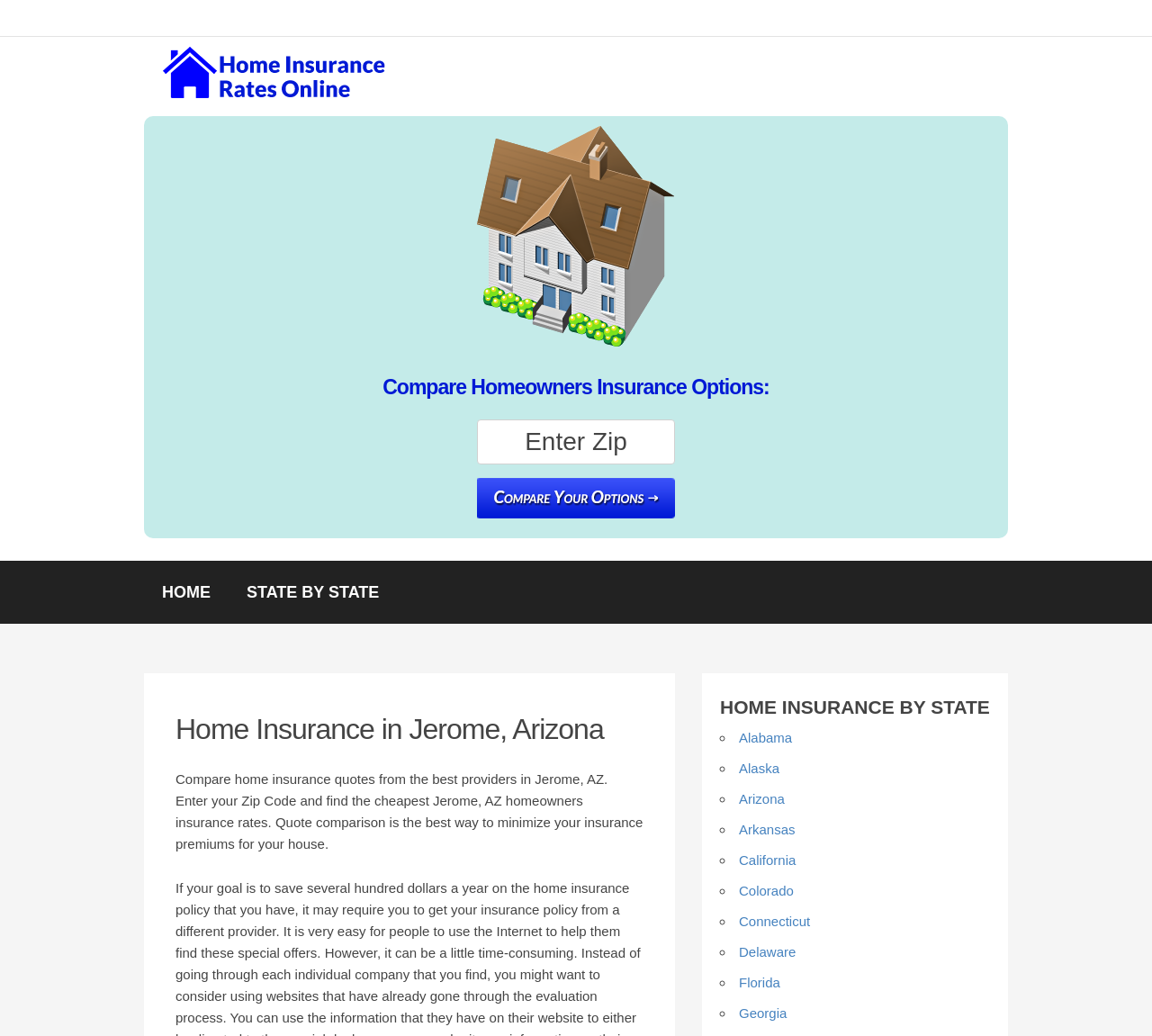What is the list of states for home insurance quotes?
Please answer the question with a single word or phrase, referencing the image.

50 US states